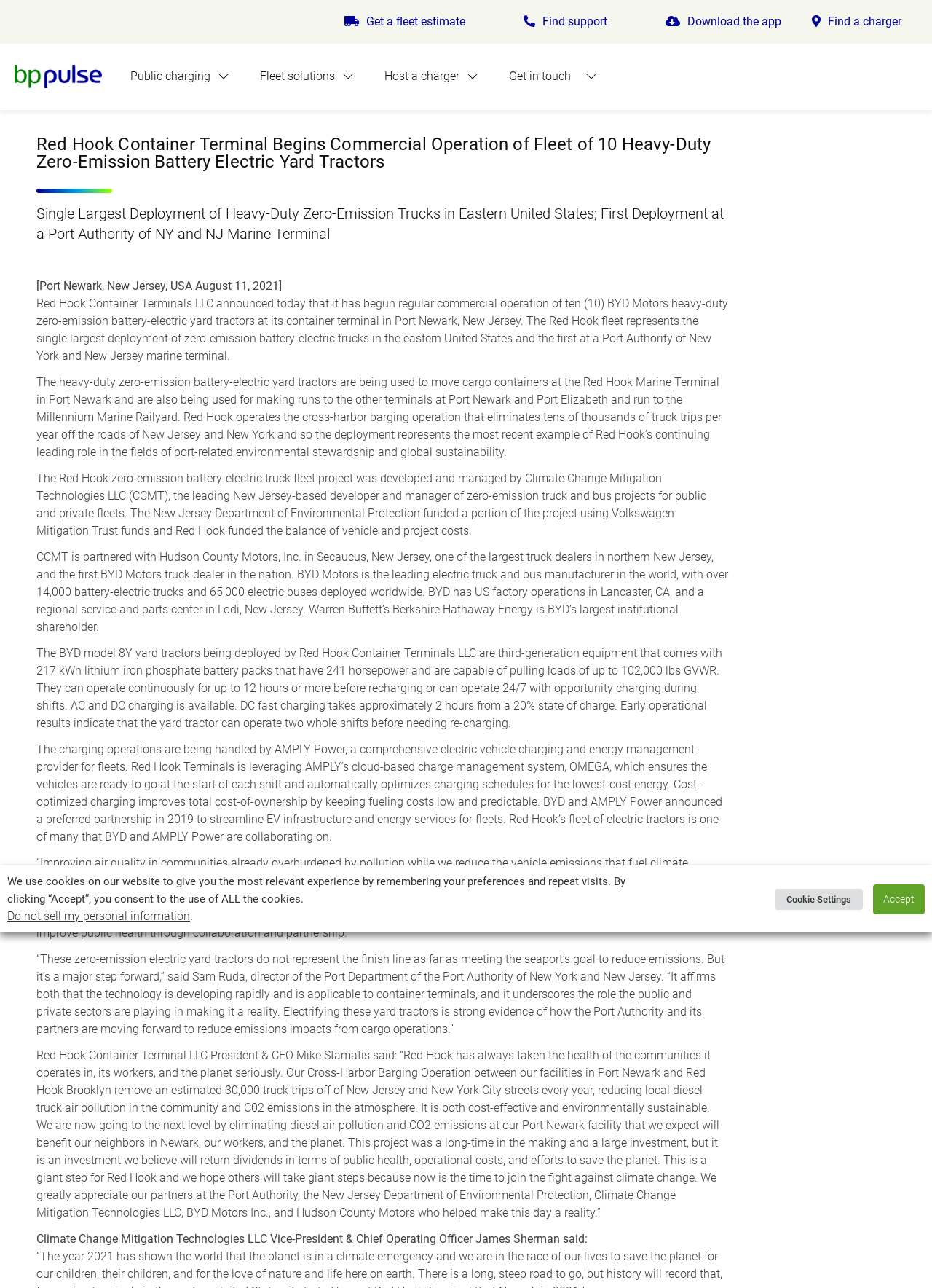Find the bounding box coordinates for the element that must be clicked to complete the instruction: "Download the app". The coordinates should be four float numbers between 0 and 1, indicated as [left, top, right, bottom].

[0.683, 0.003, 0.87, 0.031]